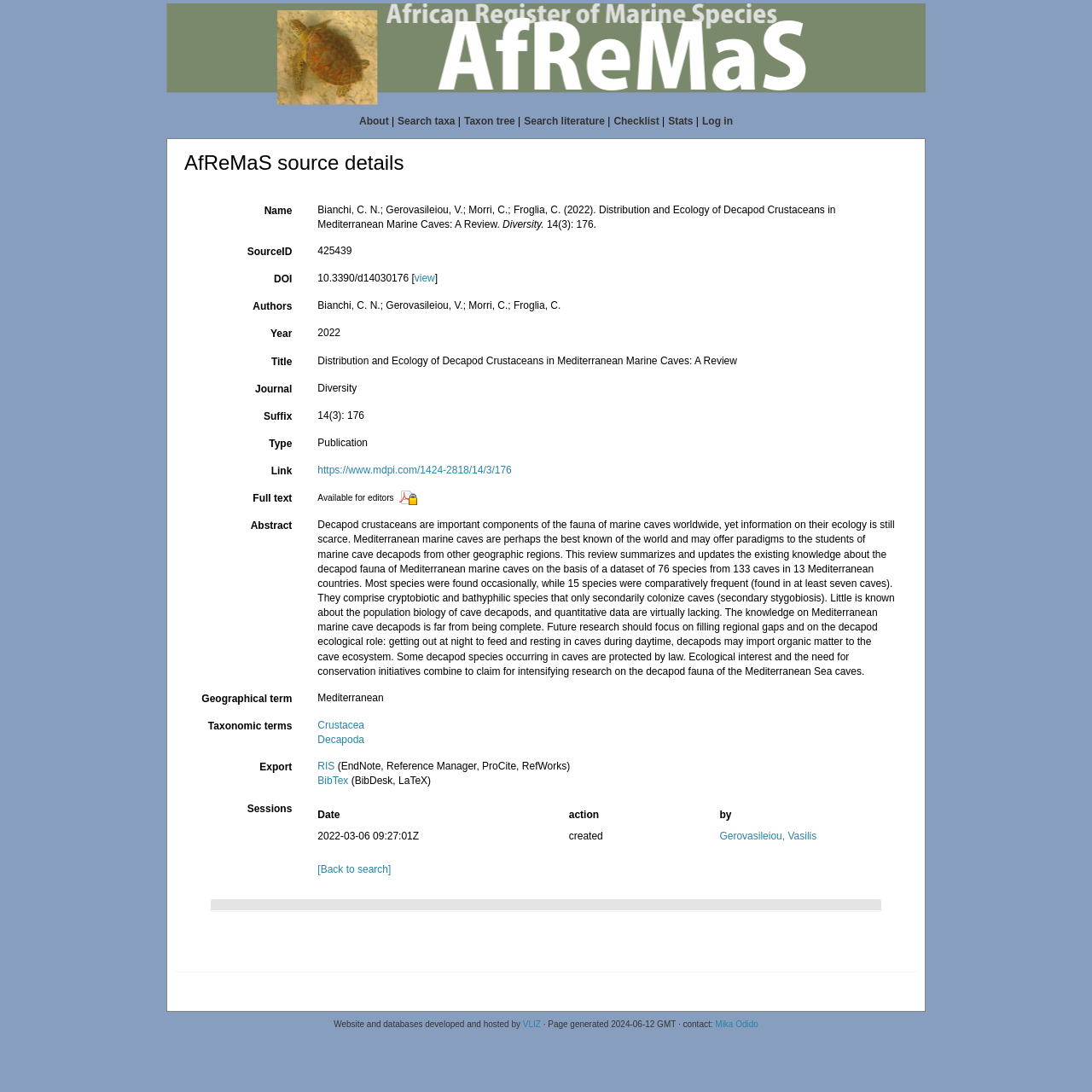Answer the question below with a single word or a brief phrase: 
What is the geographical term mentioned in the publication?

Mediterranean